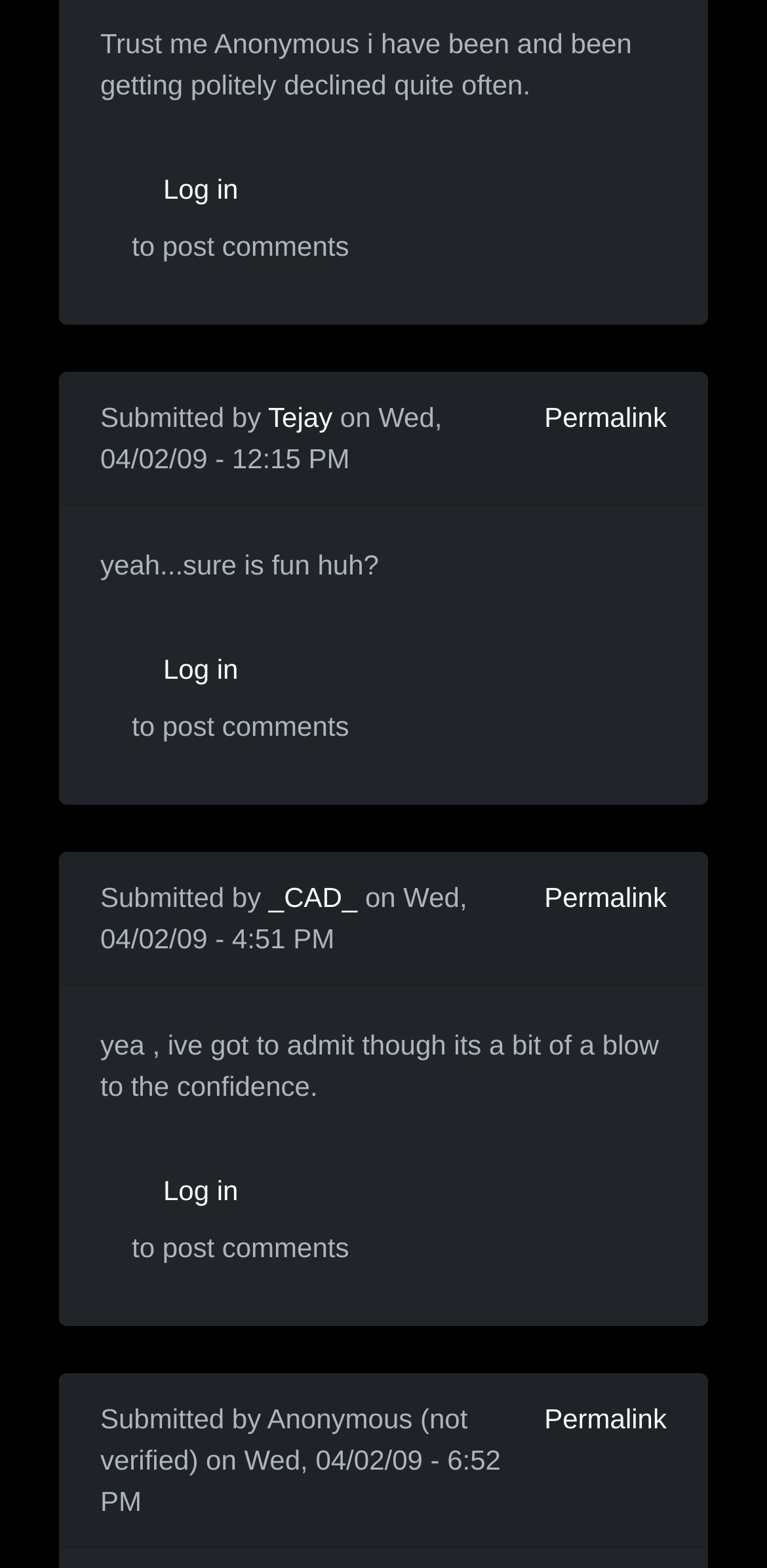Refer to the image and provide an in-depth answer to the question: 
How many comments are there?

I counted the number of comment sections, each starting with 'In reply to' and followed by a link and a username. There are 4 such sections.